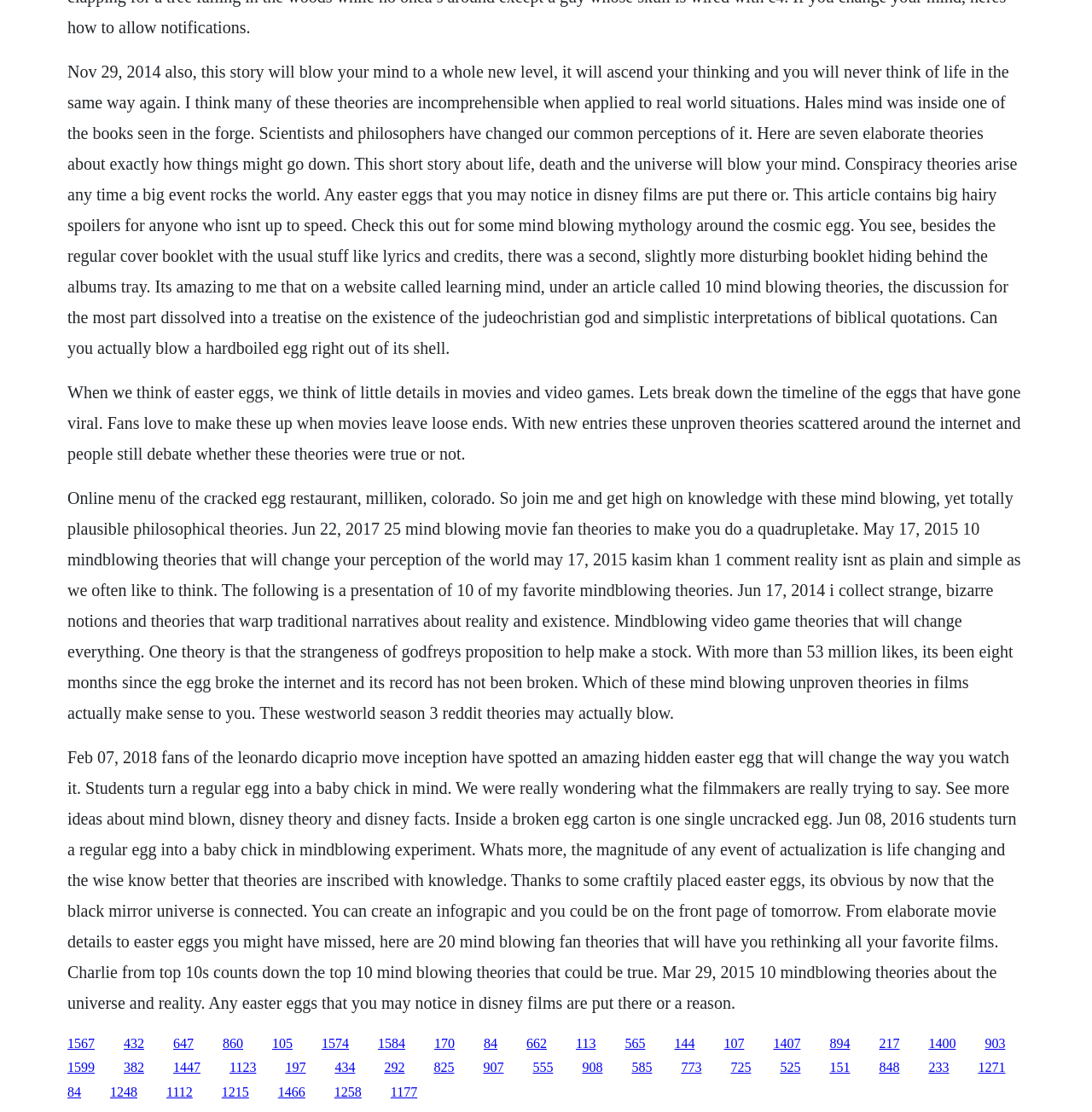What is the purpose of the links on the page?
Please respond to the question thoroughly and include all relevant details.

The purpose of the links on the page can be inferred from their presence throughout the text, which suggests that they are providing additional information or resources related to the topics being discussed.